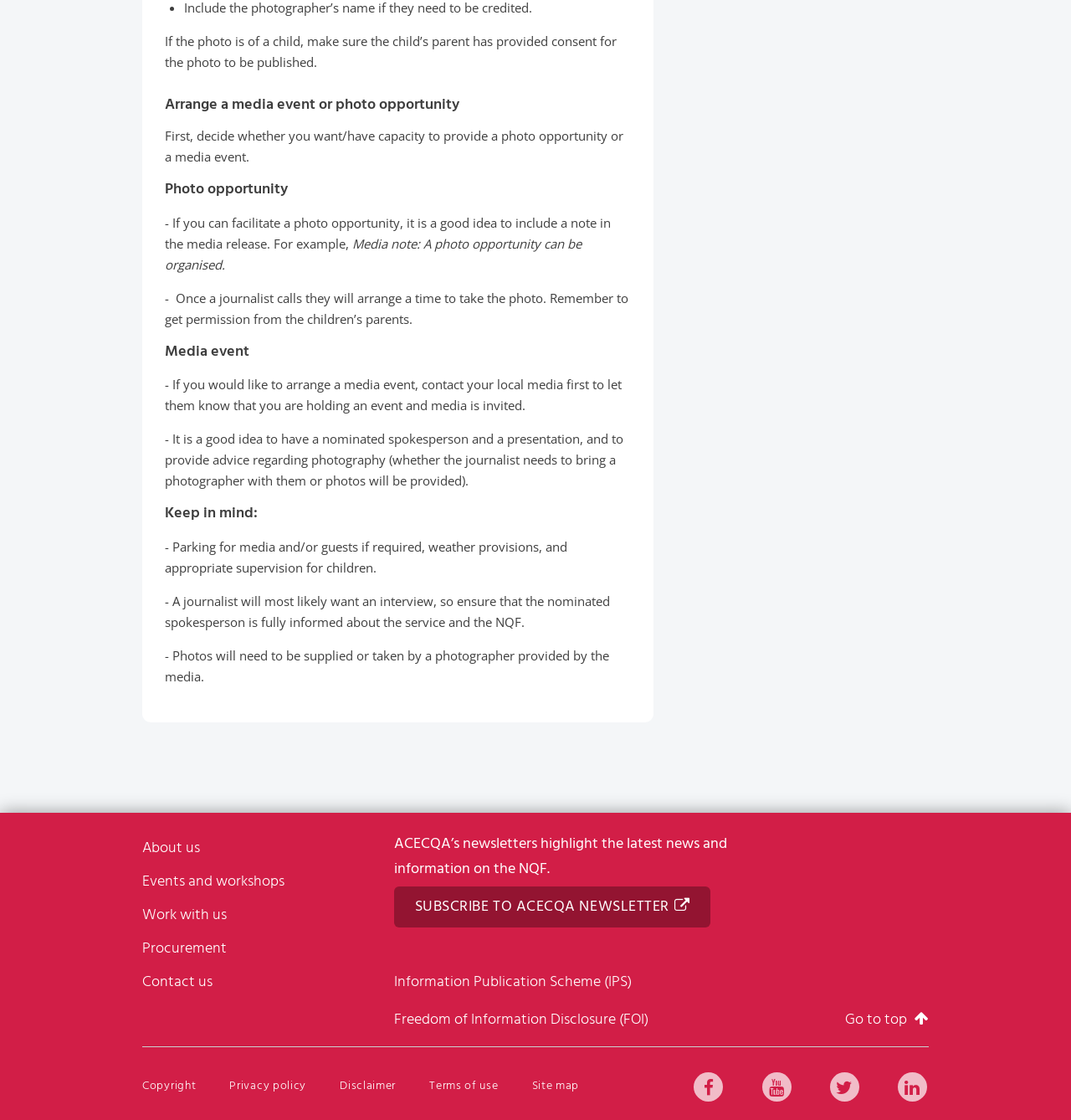Utilize the information from the image to answer the question in detail:
What is the purpose of the 'About us' section?

The 'About us' section appears to provide information about the organization, including links to pages about events and workshops, working with the organization, procurement, and contact information, suggesting that its purpose is to inform visitors about the organization.